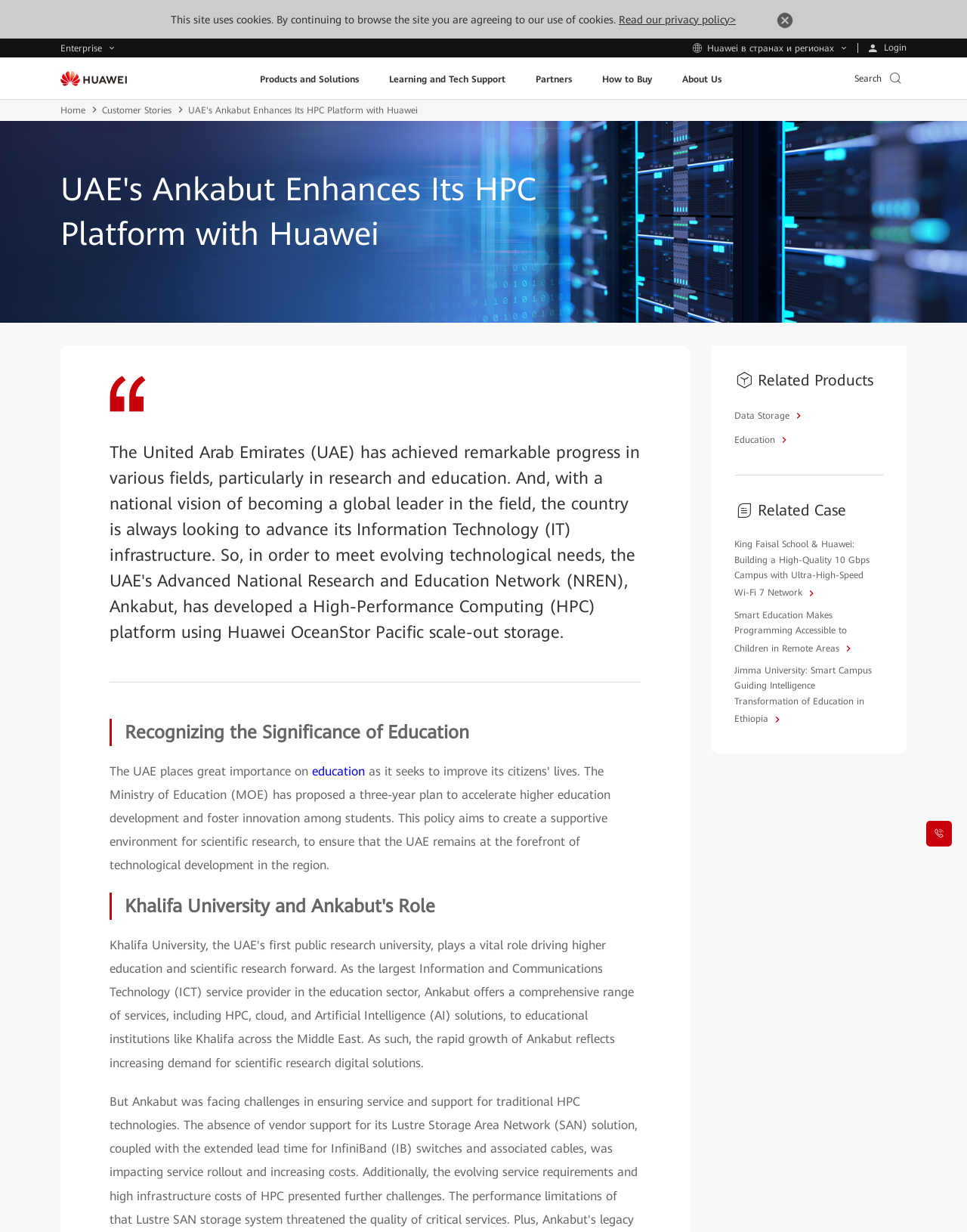What is the category of the product 'Data Storage'?
Please use the visual content to give a single word or phrase answer.

Related Products